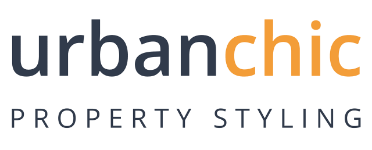Explain the image thoroughly, highlighting all key elements.

The image prominently features the logo of "Urban Chic Property Styling," showcasing a modern and stylish design. The word "urban" is depicted in a sleek dark grey font, while "chic" has been highlighted in a vibrant orange, emphasizing a contemporary aesthetic. Below this, the words "PROPERTY STYLING" appear in a bold, uppercase format, reinforcing the company's focus on property styling services. This logo encapsulates the essence of the brand, which likely specializes in transforming spaces with an urban and chic flair, appealing to potential clients seeking to enhance their property’s appeal.